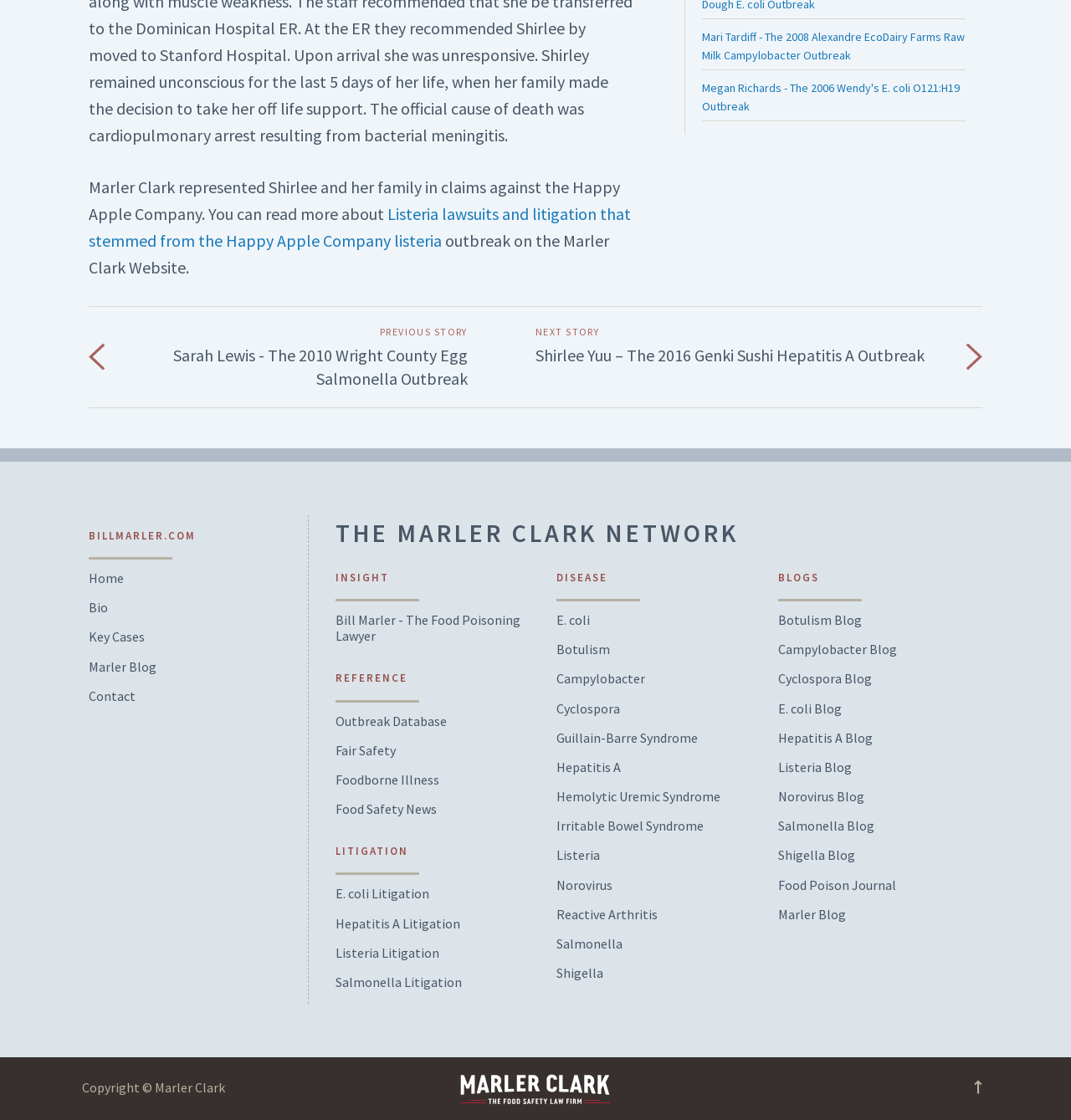Identify the bounding box for the element characterized by the following description: "Listeria Litigation".

[0.313, 0.844, 0.41, 0.858]